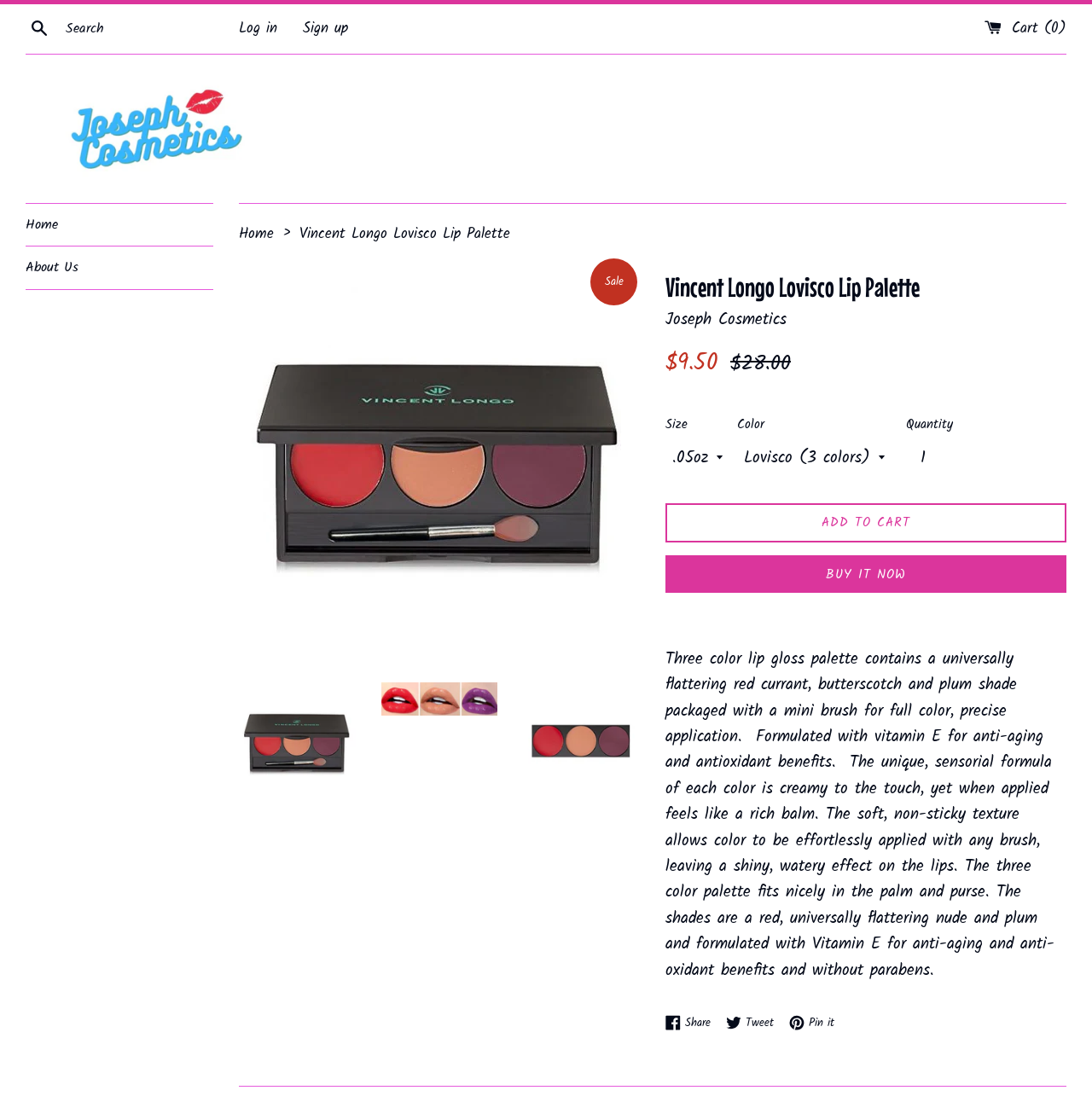Describe every aspect of the webpage in a detailed manner.

This webpage is about a product called "Vincent Longo Lovisco Lip Palette" from Joseph Cosmetics. At the top, there is a search bar with a search button and a search box. Next to it, there are links to log in, sign up, and a cart with 0 items. Below that, there is a horizontal separator.

On the left side, there is a vertical menu with links to "Home" and "About Us". Below the menu, there is a navigation section with a link to "Home" and a static text "Vincent Longo Lovisco Lip Palette". 

On the right side, there is a large image of the lip palette, and below it, there are three smaller images of the same product. Next to the images, there is a static text "Sale" and three links to the product with images.

Below the images, there is a heading "Vincent Longo Lovisco Lip Palette" and a static text "Joseph Cosmetics". The product information is displayed, including the sale price, regular price, size, color, and quantity. There are comboboxes for selecting size and color, and a spinbutton for quantity. 

There are two buttons, "ADD TO CART" and "BUY IT NOW", below the product information. A detailed product description is provided, mentioning the features and benefits of the lip palette. At the bottom, there are links to share the product on Facebook, Twitter, and Pinterest.